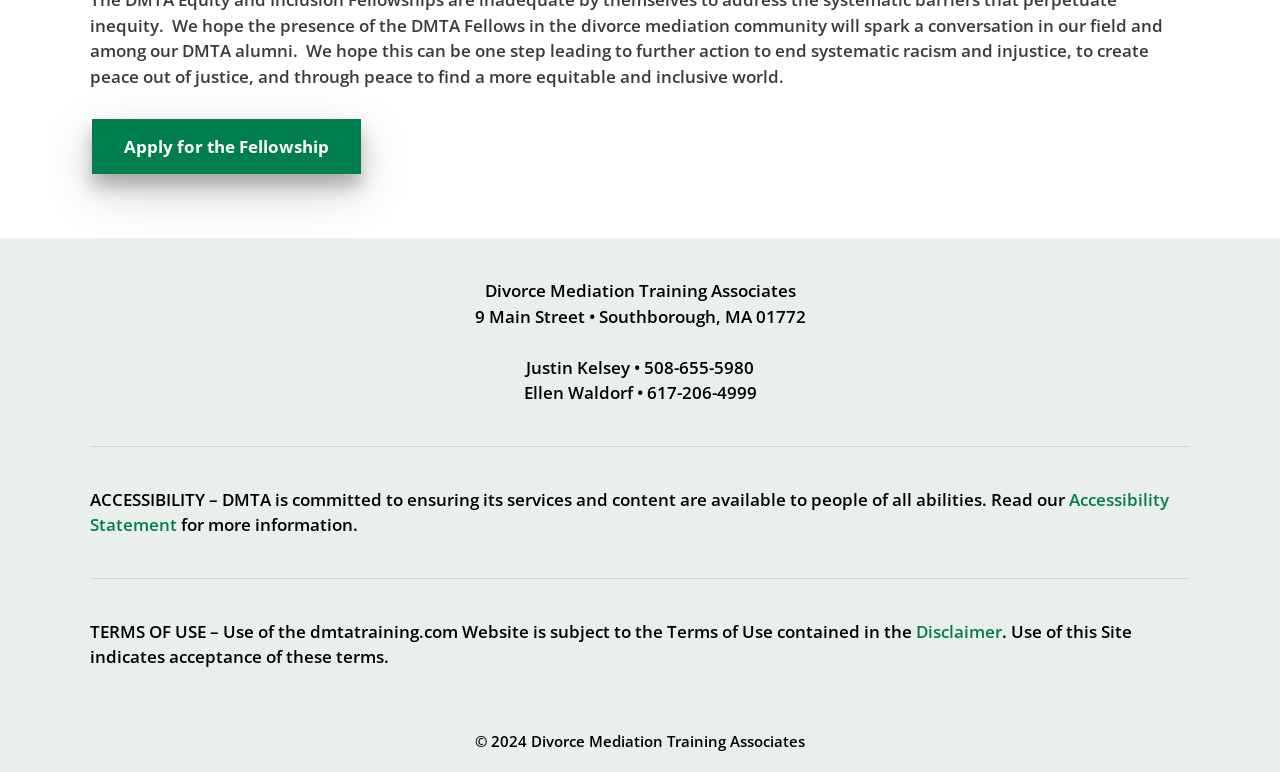Using the provided element description "Apply for the Fellowship", determine the bounding box coordinates of the UI element.

[0.07, 0.174, 0.284, 0.204]